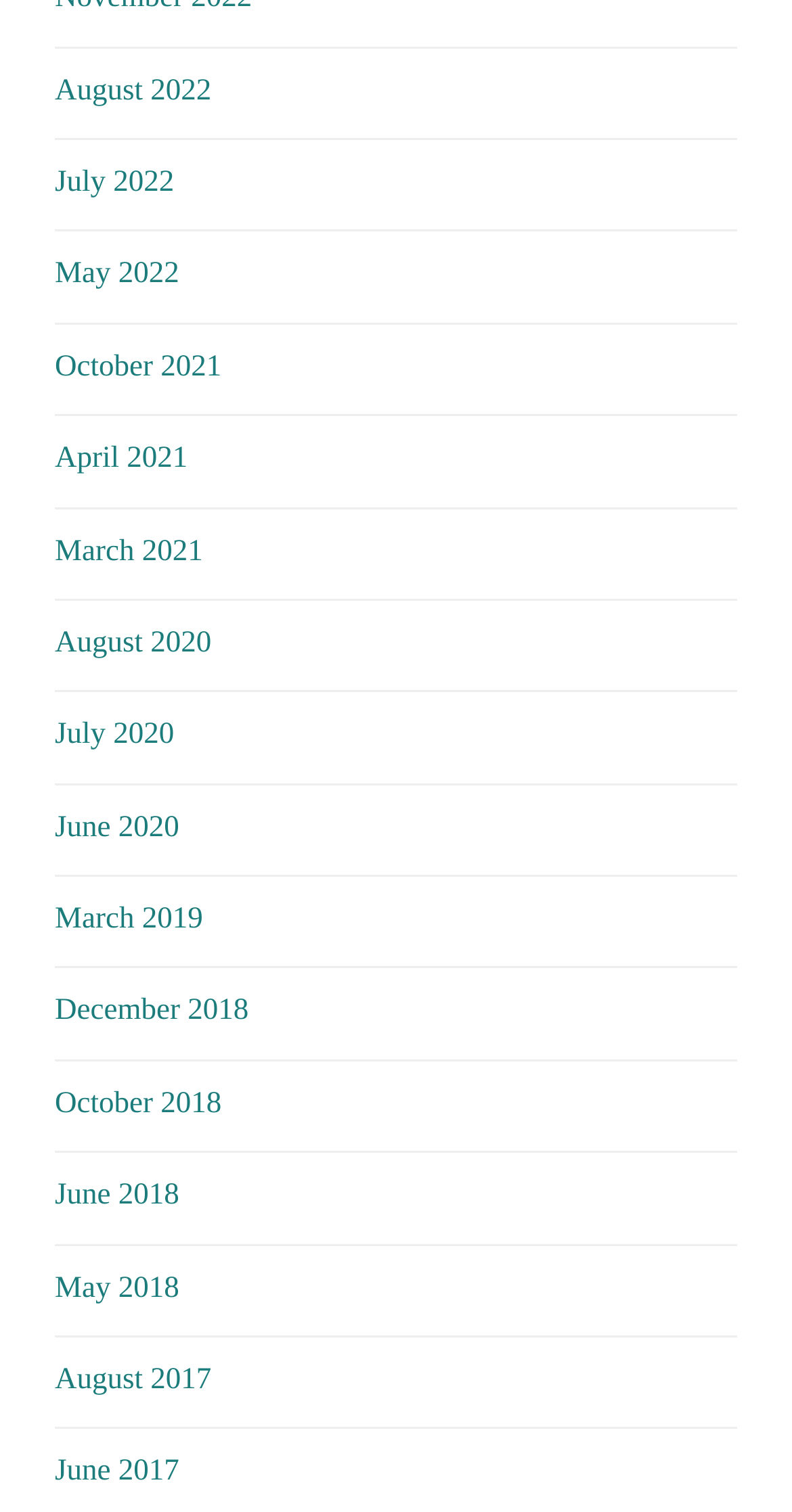What is the most recent month listed?
Provide a thorough and detailed answer to the question.

By examining the list of links, I found that the most recent month listed is August 2022, which is the first link in the list.